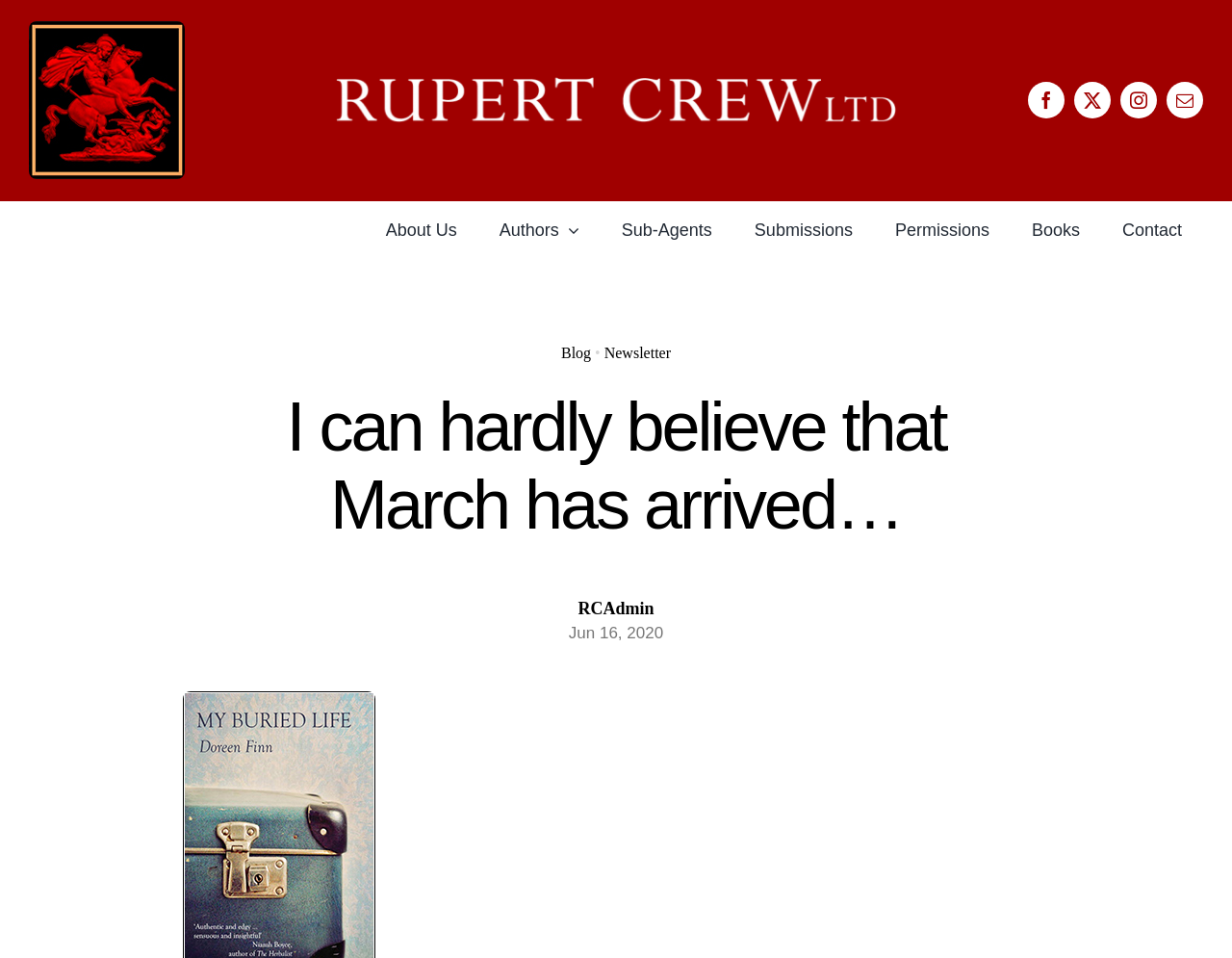Answer in one word or a short phrase: 
What is the last menu item in the navigation?

Contact